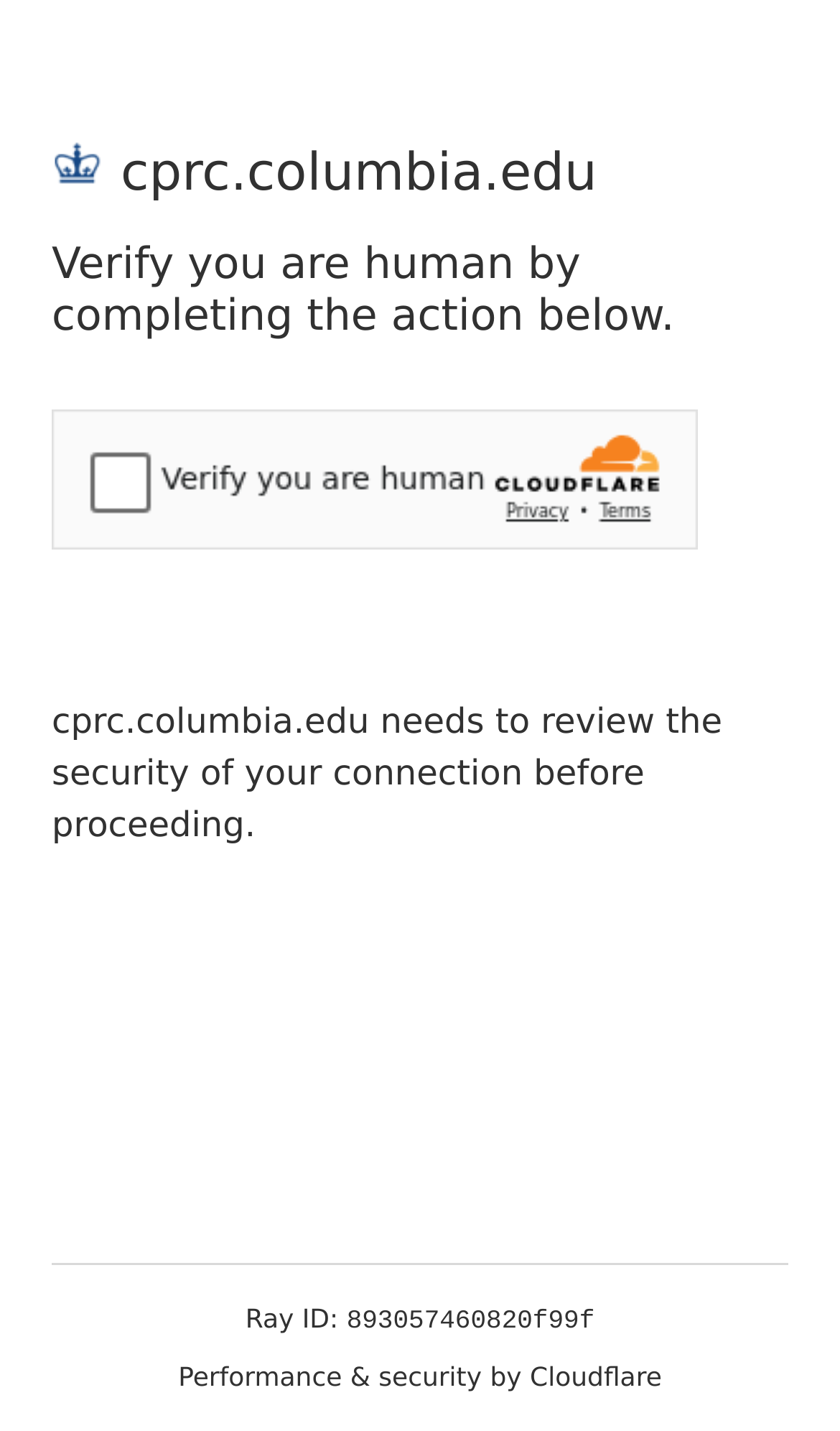What is the provider of the security service?
Using the details shown in the screenshot, provide a comprehensive answer to the question.

The provider of the security service is Cloudflare, as indicated by the text 'Performance & security by Cloudflare' at the bottom of the page.